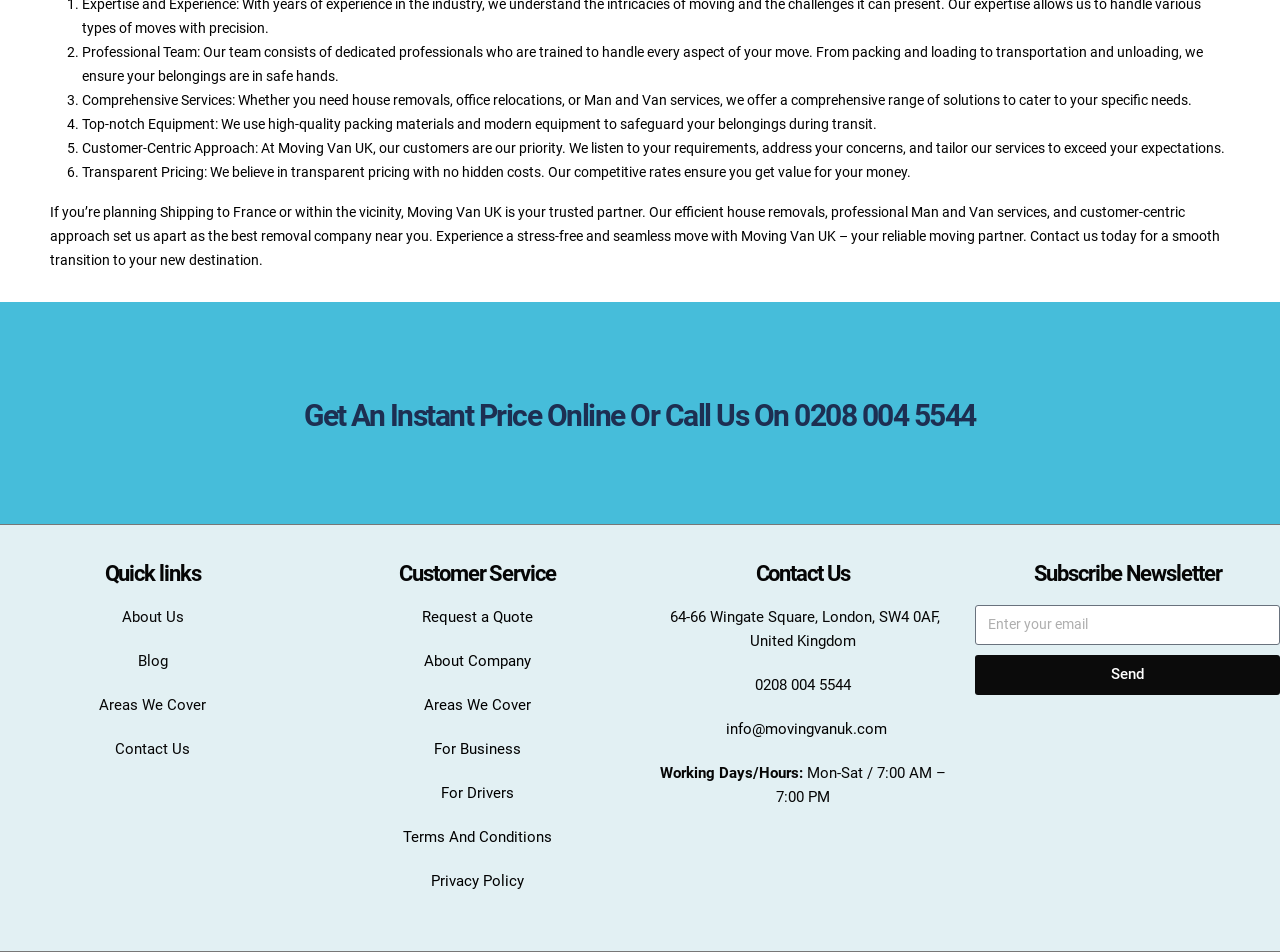What is the phone number to contact the company?
Based on the image, give a one-word or short phrase answer.

0208 004 5544